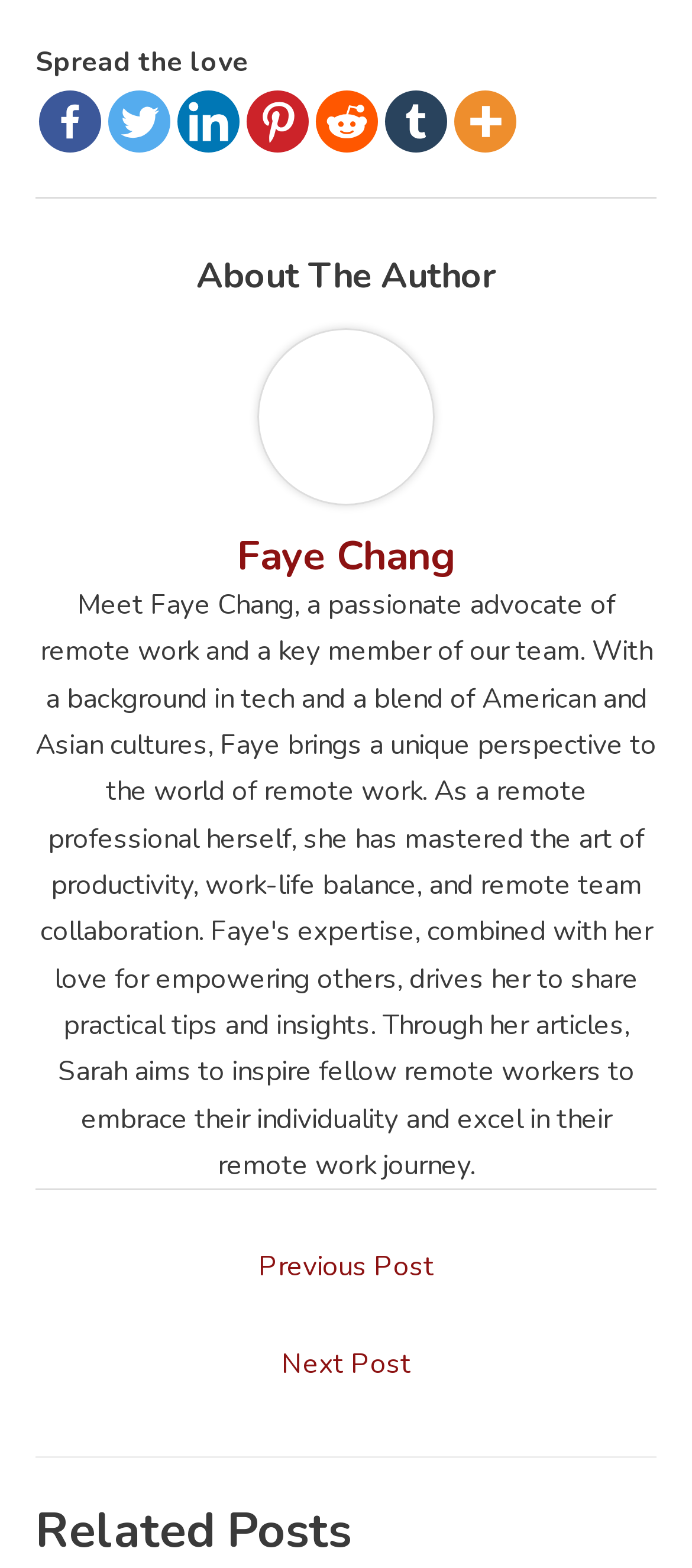Please examine the image and provide a detailed answer to the question: What is the purpose of the 'More' link?

I inferred the purpose of the 'More' link by looking at its location among other social media links and the presence of an image icon next to it, suggesting that it might lead to more social media options.